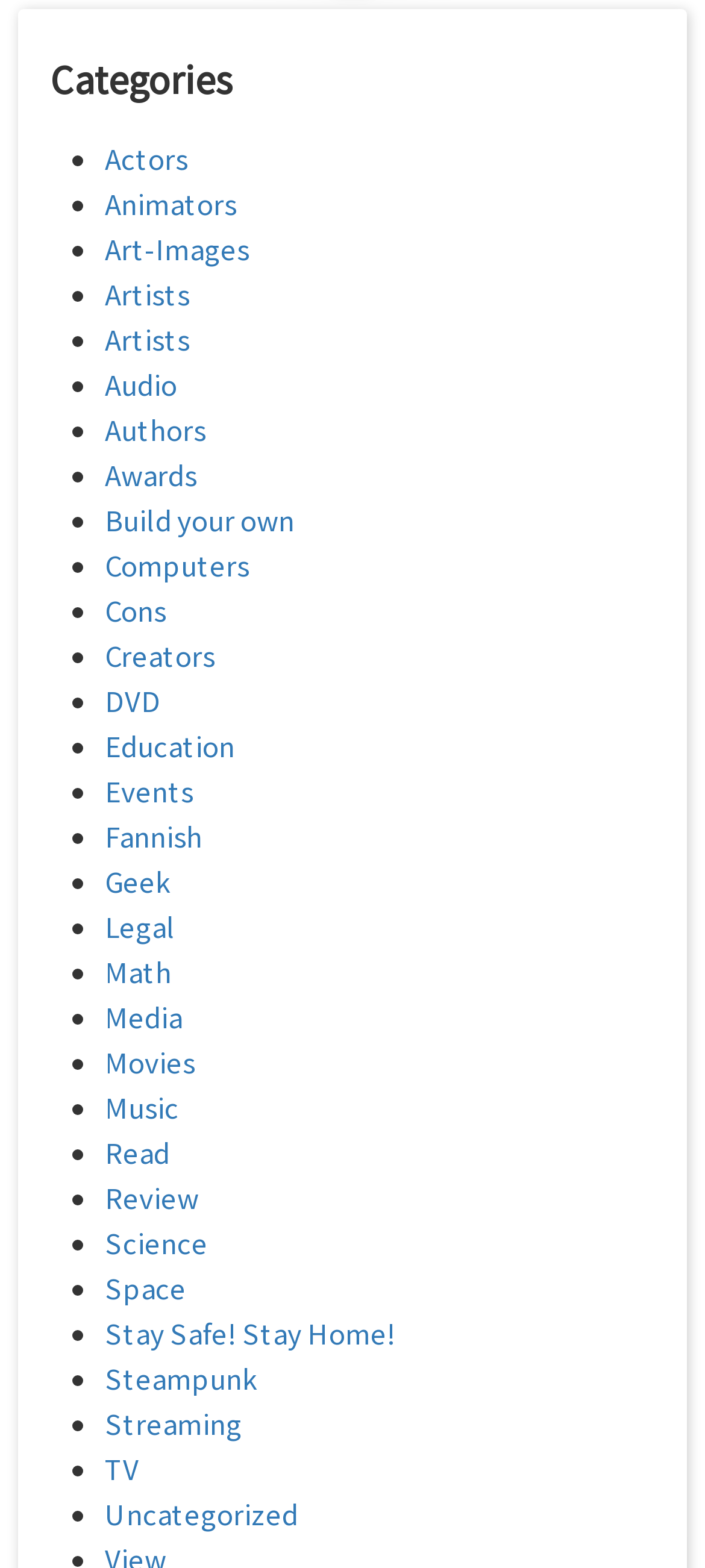Locate the bounding box coordinates of the area that needs to be clicked to fulfill the following instruction: "Learn about Science". The coordinates should be in the format of four float numbers between 0 and 1, namely [left, top, right, bottom].

[0.149, 0.78, 0.295, 0.805]